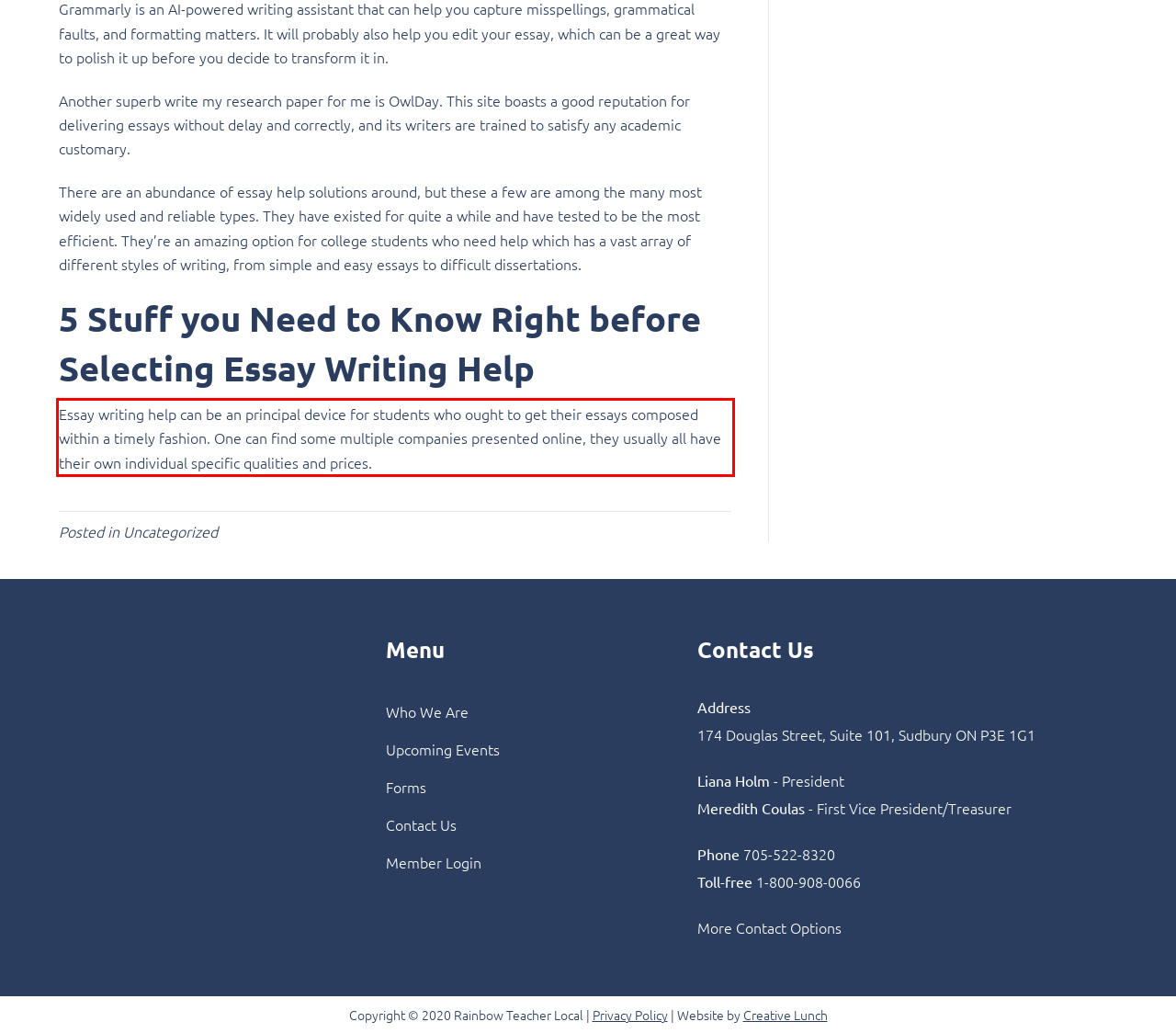Please analyze the screenshot of a webpage and extract the text content within the red bounding box using OCR.

Essay writing help can be an principal device for students who ought to get their essays composed within a timely fashion. One can find some multiple companies presented online, they usually all have their own individual specific qualities and prices.